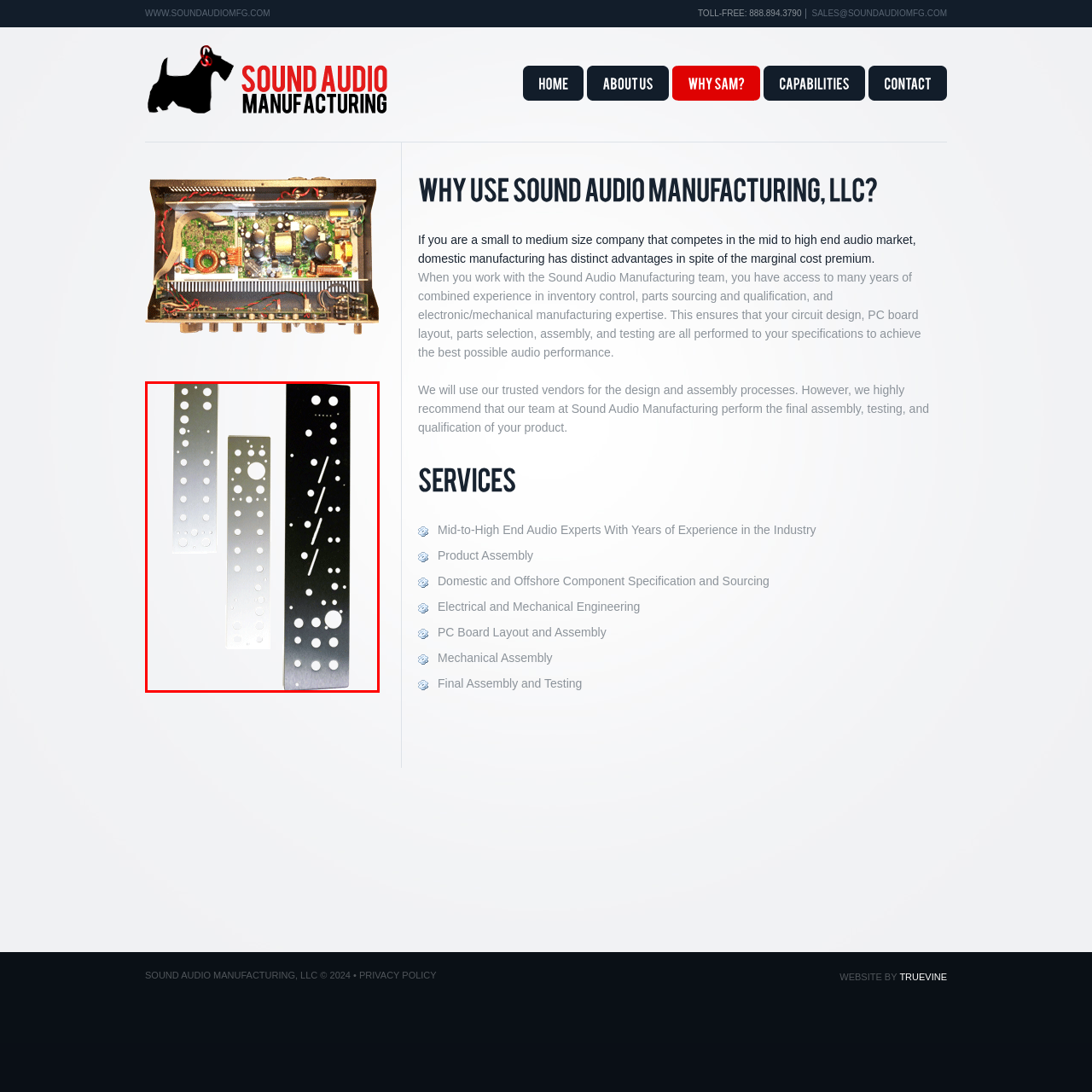Direct your attention to the image within the red boundary and answer the question with a single word or phrase:
What industry does Sound Audio Manufacturing, LLC cater to?

Audio